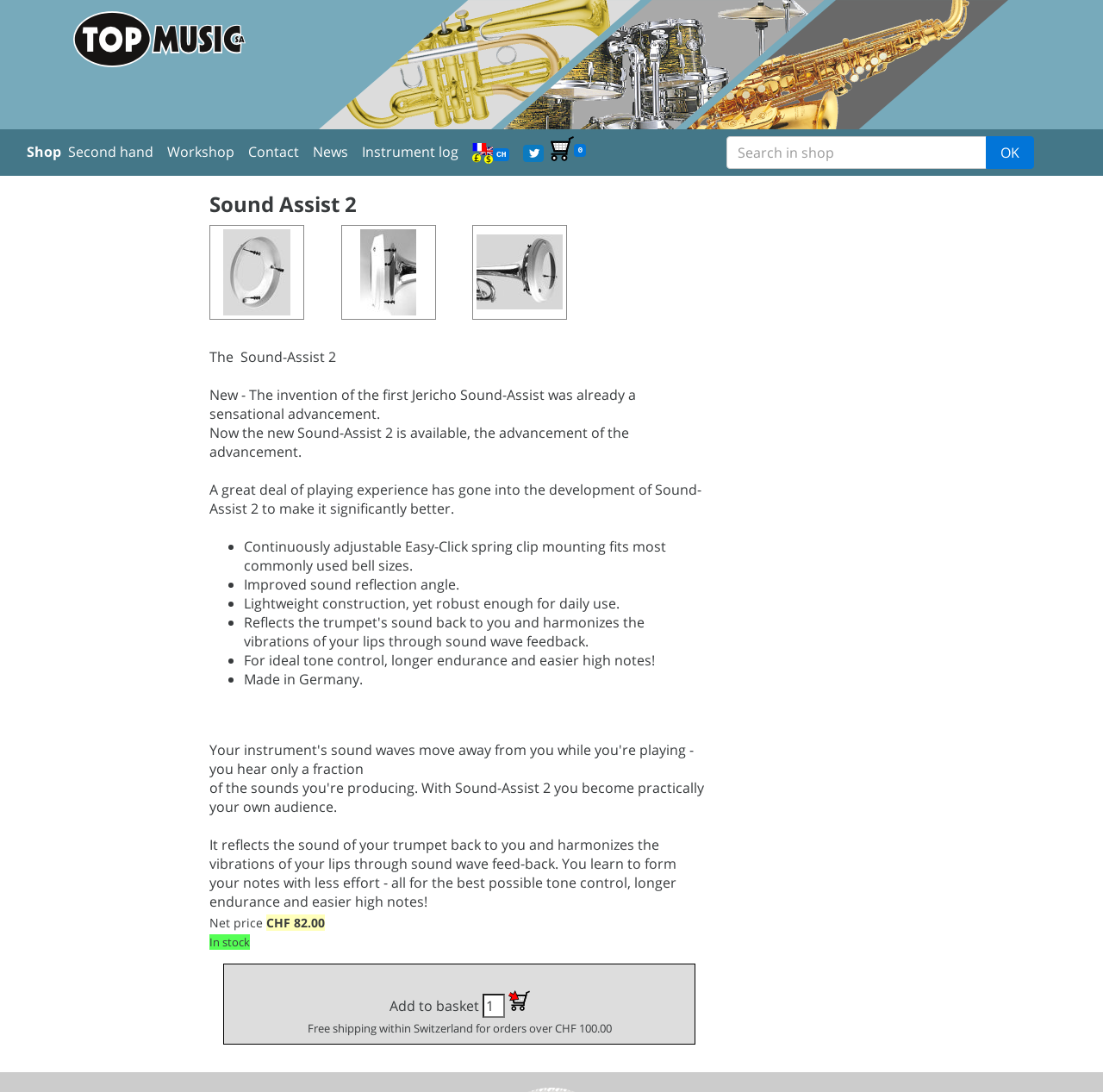Show the bounding box coordinates of the element that should be clicked to complete the task: "Click the Twitter link".

[0.475, 0.125, 0.493, 0.153]